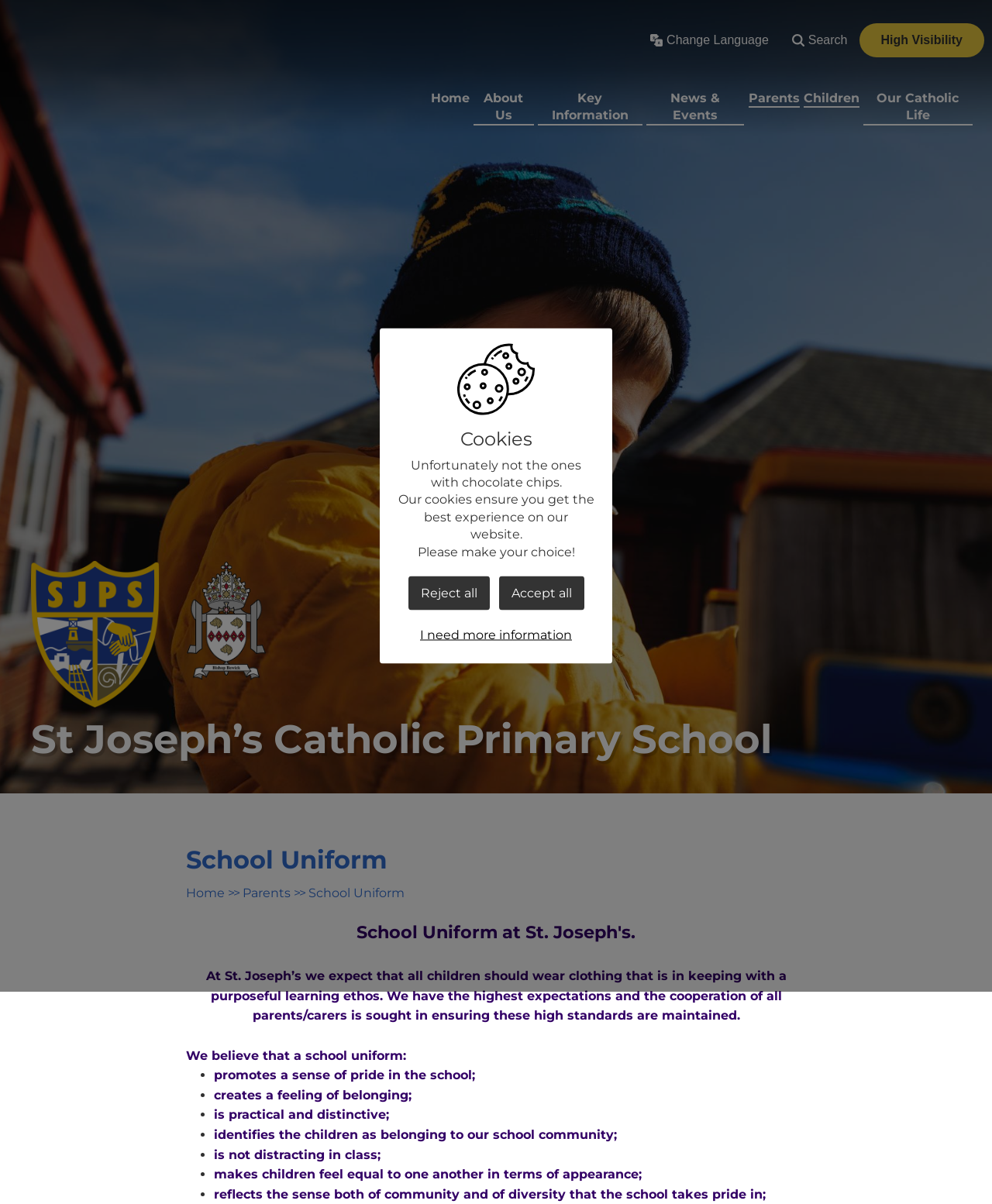Can you provide the bounding box coordinates for the element that should be clicked to implement the instruction: "Go to home page"?

[0.434, 0.075, 0.473, 0.089]